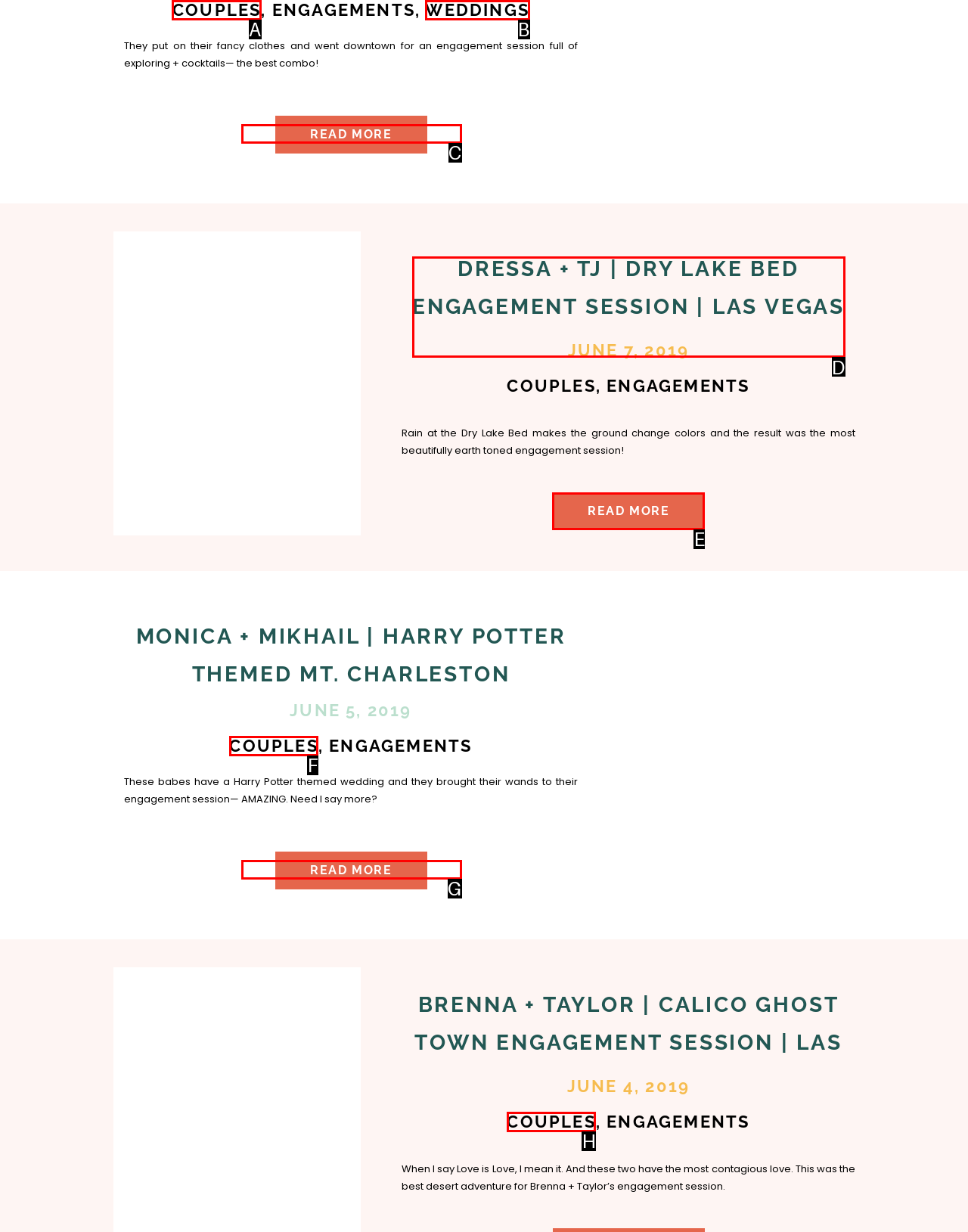Which HTML element should be clicked to perform the following task: View the 'Dressa + Tj | Dry Lake Bed Engagement Session | Las Vegas Photographer' post
Reply with the letter of the appropriate option.

E